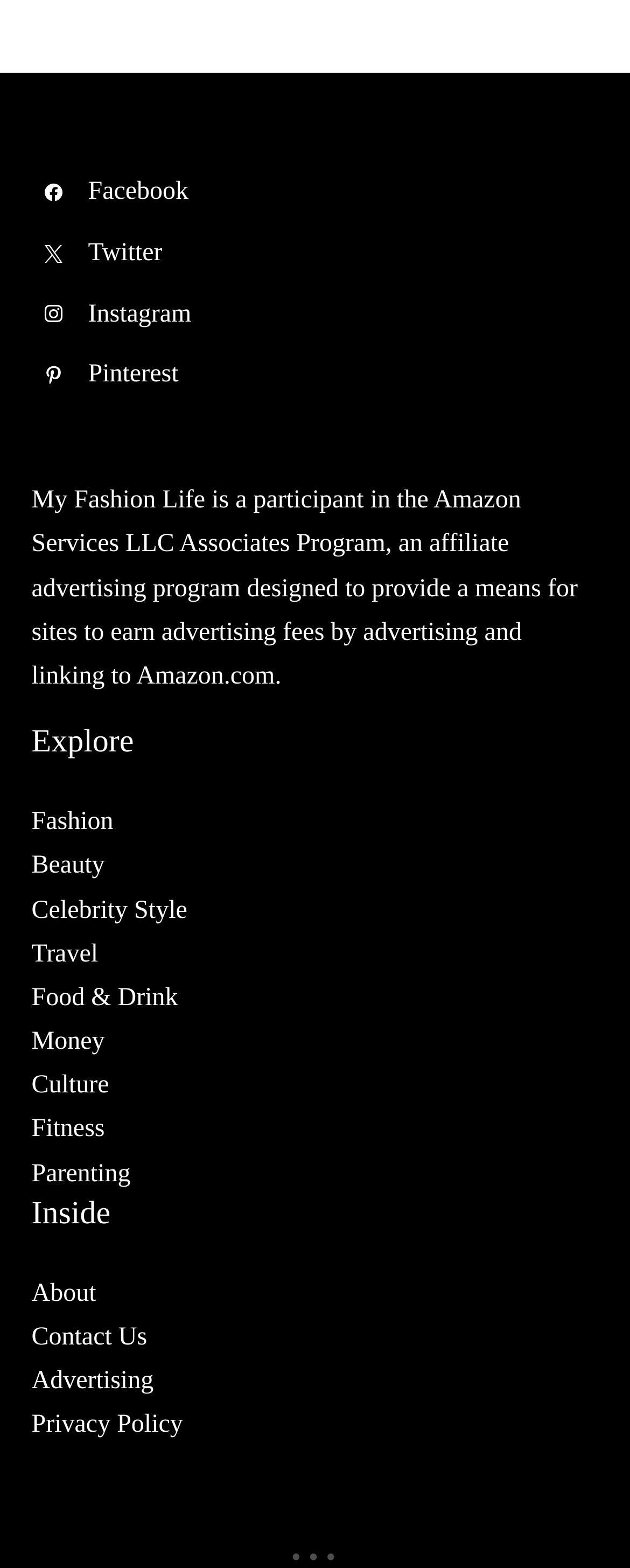Determine the bounding box coordinates of the clickable region to follow the instruction: "Visit Instagram".

[0.05, 0.191, 0.304, 0.209]